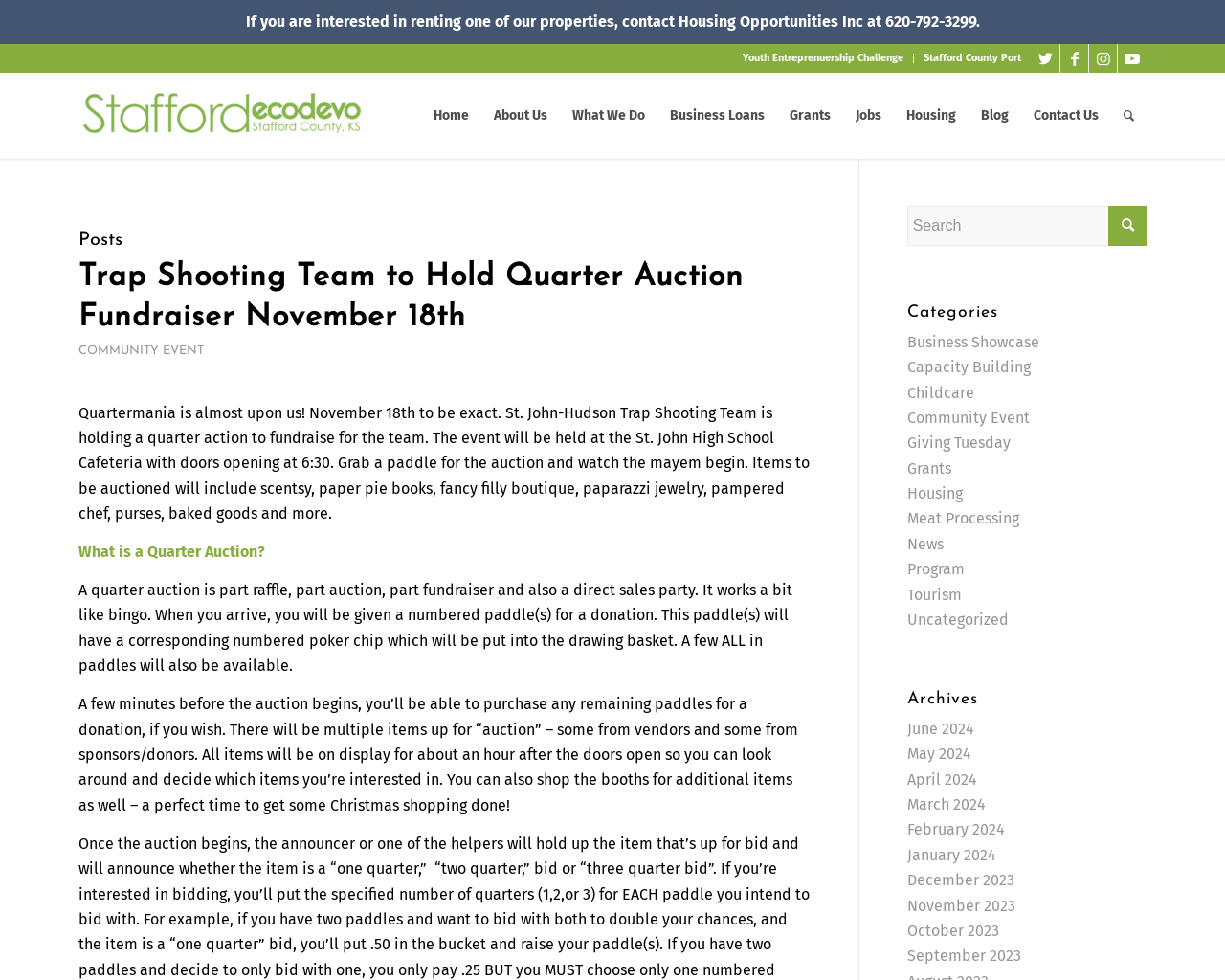Can you give a detailed response to the following question using the information from the image? What is the name of the team holding a quarter auction fundraiser?

I found the team name by reading the heading 'Trap Shooting Team to Hold Quarter Auction Fundraiser November 18th' and the surrounding text that mentions the team name.